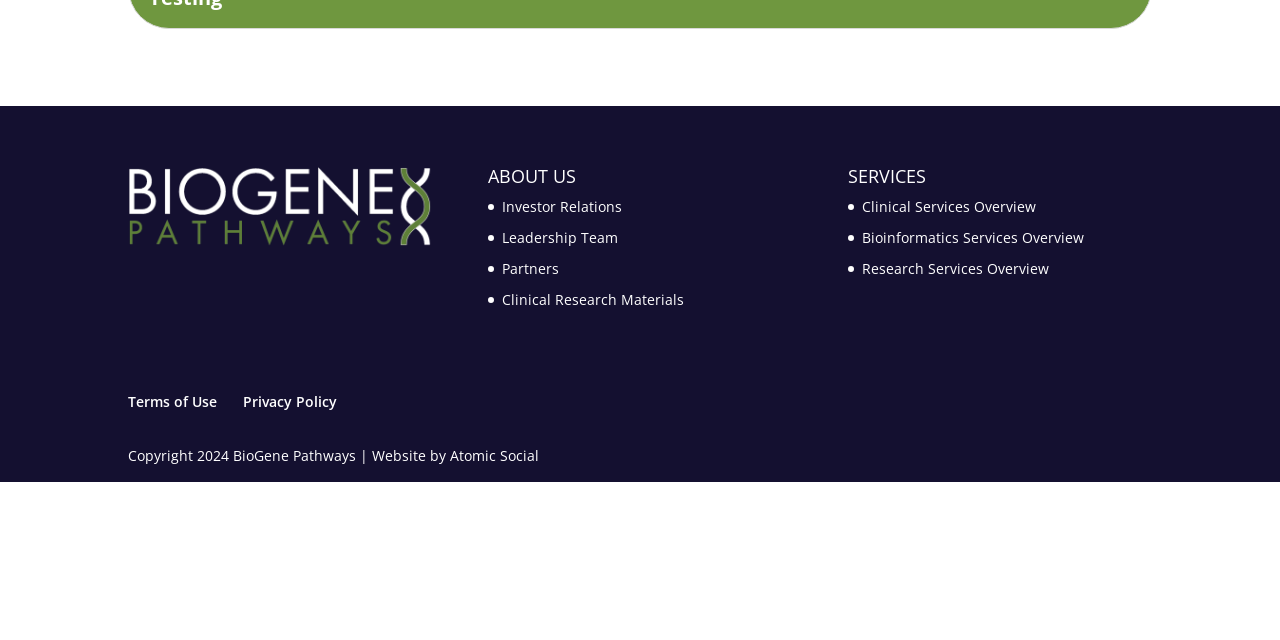Using the element description Clinical Services Overview, predict the bounding box coordinates for the UI element. Provide the coordinates in (top-left x, top-left y, bottom-right x, bottom-right y) format with values ranging from 0 to 1.

[0.674, 0.308, 0.81, 0.338]